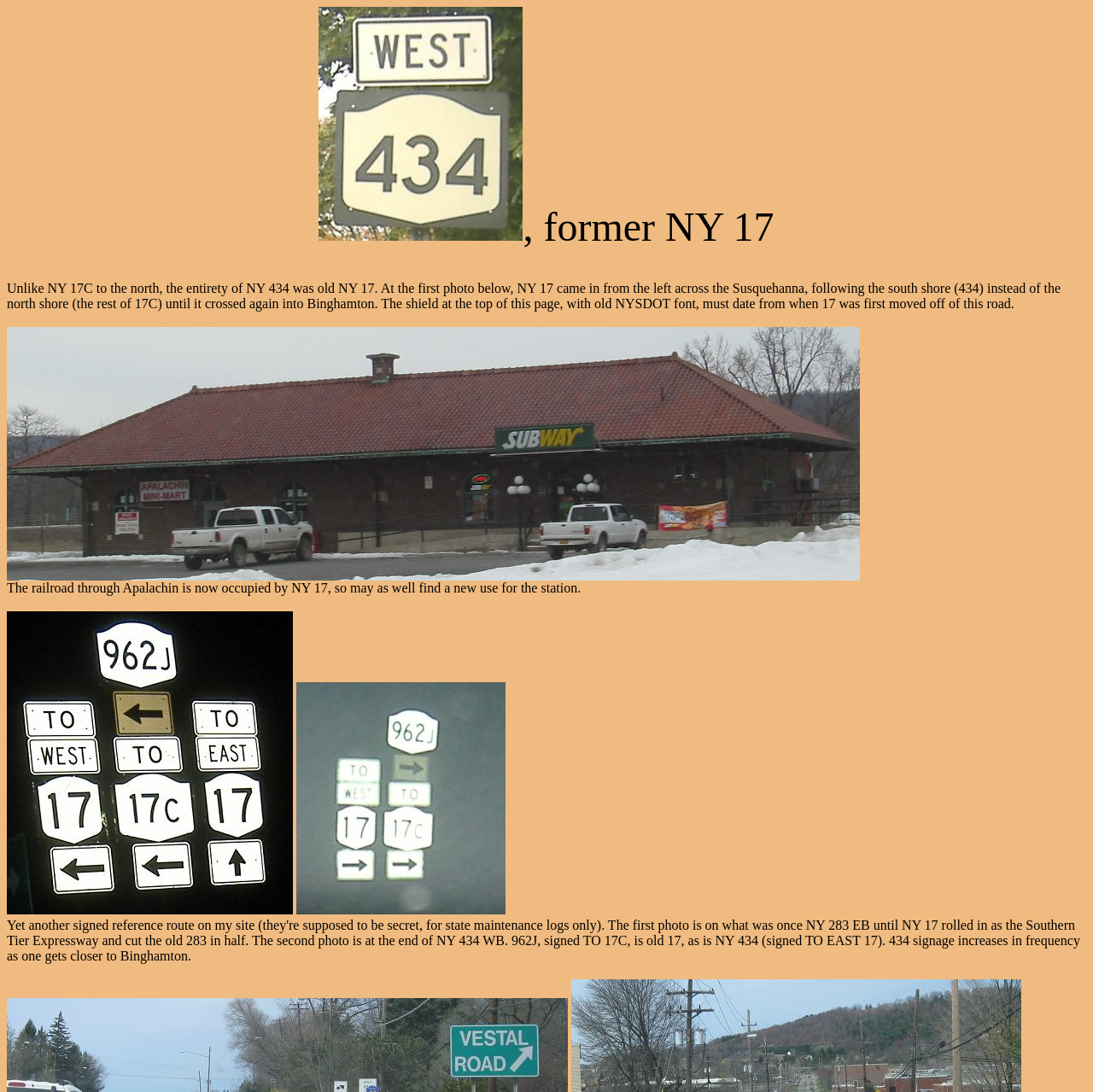How many images are on this webpage?
From the image, provide a succinct answer in one word or a short phrase.

4